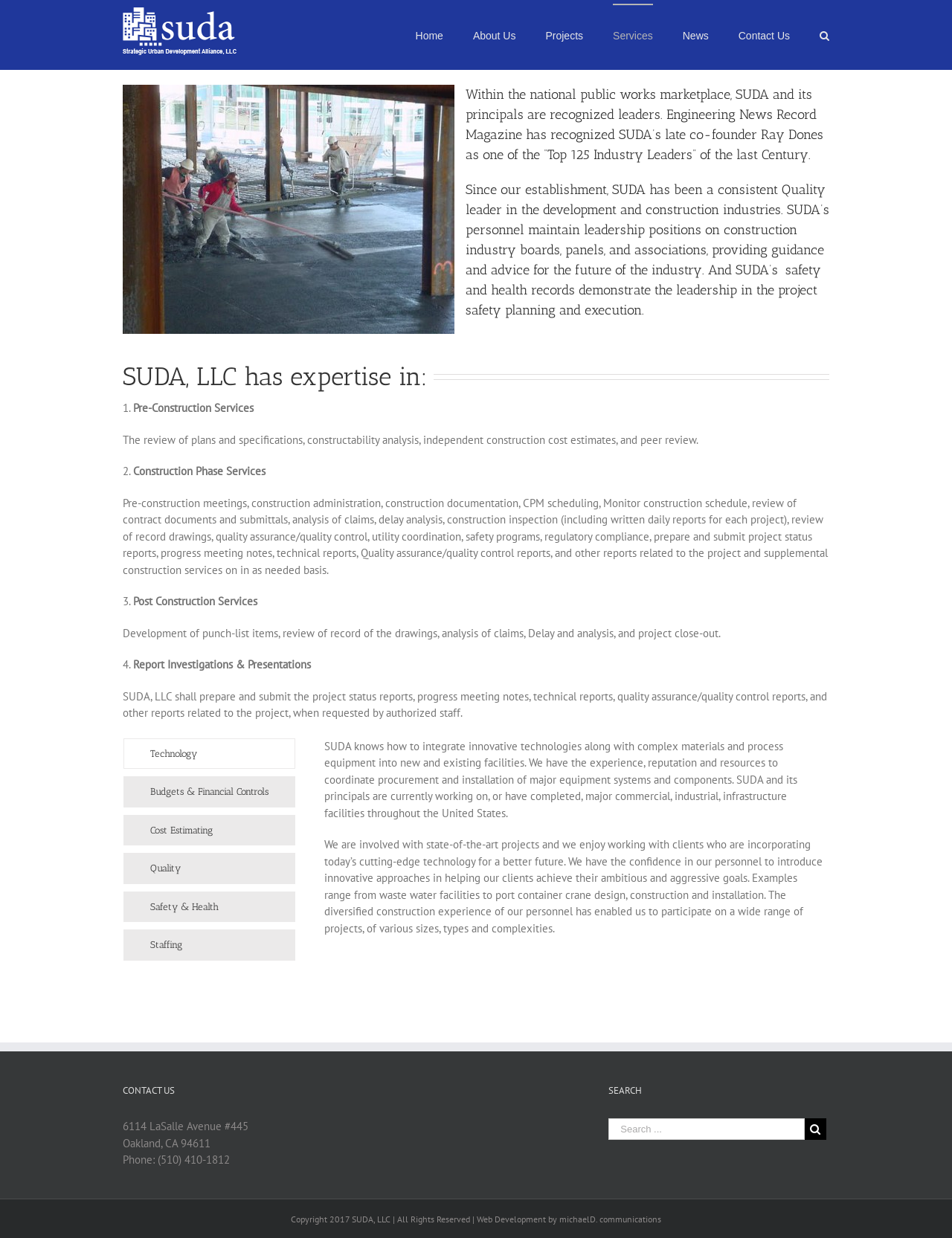Explain the webpage's layout and main content in detail.

This webpage is about SUDA, LLC, a company that provides services in the national public works marketplace. At the top left corner, there is a logo of SUDA, LLC, and next to it, a main menu with links to different sections of the website, including Home, About Us, Projects, Services, News, and Contact Us.

Below the menu, there is a main content area that takes up most of the page. It starts with a heading that describes SUDA's recognition as a leader in the industry, followed by a brief overview of the company's expertise and services.

The main content area is divided into sections, each with a heading and descriptive text. The first section lists SUDA's areas of expertise, including Pre-Construction Services, Construction Phase Services, Post Construction Services, and Report Investigations & Presentations. Each area of expertise is accompanied by a brief description of the services provided.

The next section highlights SUDA's capabilities in integrating innovative technologies into new and existing facilities, including procurement and installation of major equipment systems and components. This section also mentions the company's experience in working on various projects, including waste water facilities and port container crane design, construction, and installation.

At the bottom of the page, there is a contact information section with the company's address, phone number, and a search bar. The search bar is located on the right side of the page, and it allows users to search for specific content on the website. Finally, there is a copyright notice at the very bottom of the page, indicating that the website was developed by michaelD. communications.